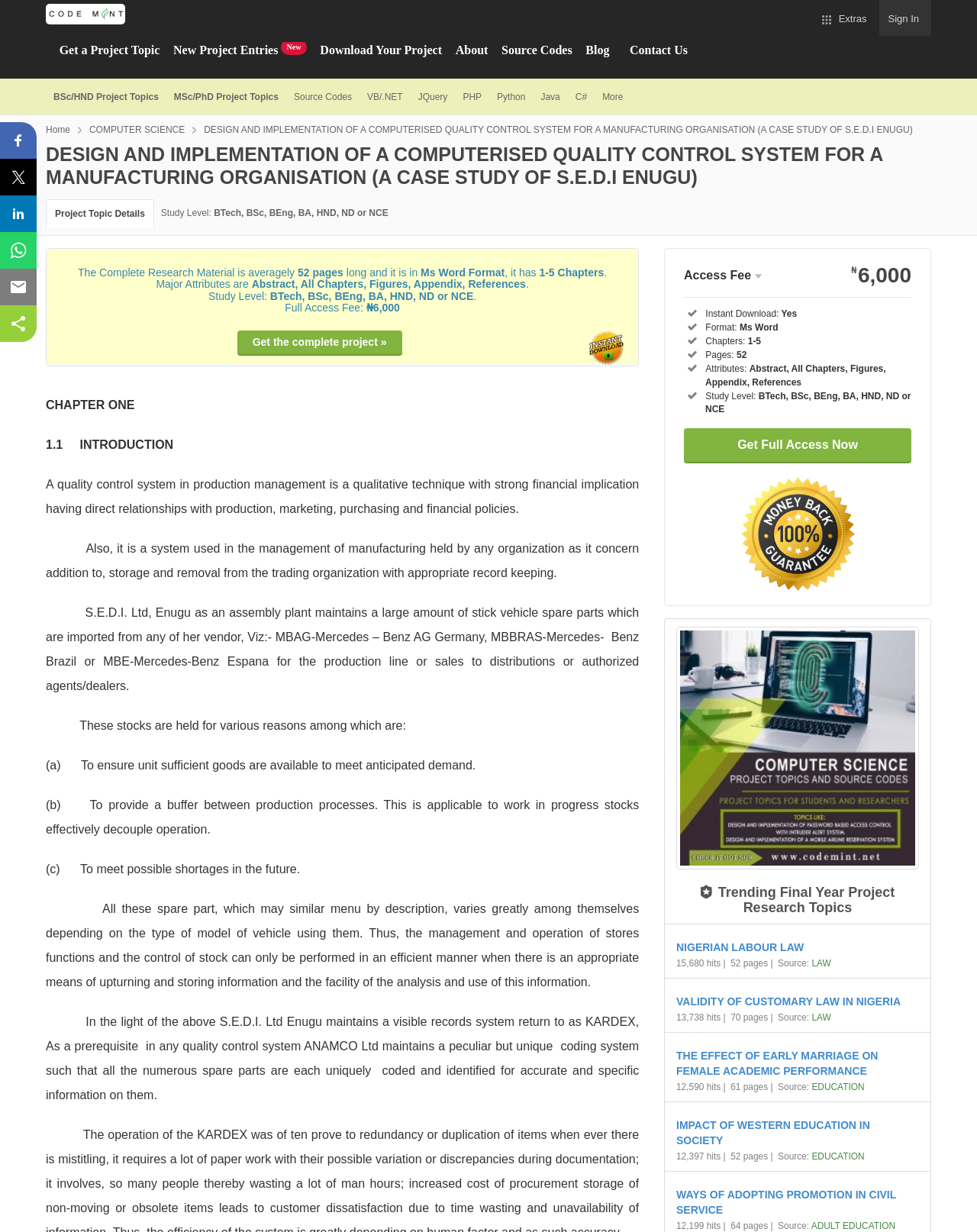Provide a comprehensive description of the webpage.

This webpage appears to be a research project topic details page, specifically focused on "DESIGN AND IMPLEMENTATION OF A COMPUTERISED QUALITY CONTROL SYSTEM FOR A MANUFACTURING ORGANISATION (A CASE STUDY OF S.E.D.I ENUGU)". 

At the top of the page, there are several links to different sections of the website, including "CodeMint Market", "Extras", "Buy & Sell Crypto (Bitcoin & Ethereum)", "Sign In", and others. 

Below these links, there is a heading with the title of the research project, followed by a brief introduction and several paragraphs of text describing the project. The text is divided into sections, including "CHAPTER ONE" and "1.1 INTRODUCTION", and discusses topics such as quality control systems, production management, and manufacturing organizations.

To the right of the text, there is a table with information about the project, including the access fee, format, chapters, pages, and attributes. There is also a button to "Get Full Access Now" and a link to "COMPUTER SCIENCE Research Topics".

Further down the page, there are more links to related research topics, including "NIGERIAN LABOUR LAW", with information about the number of hits and pages for each topic.